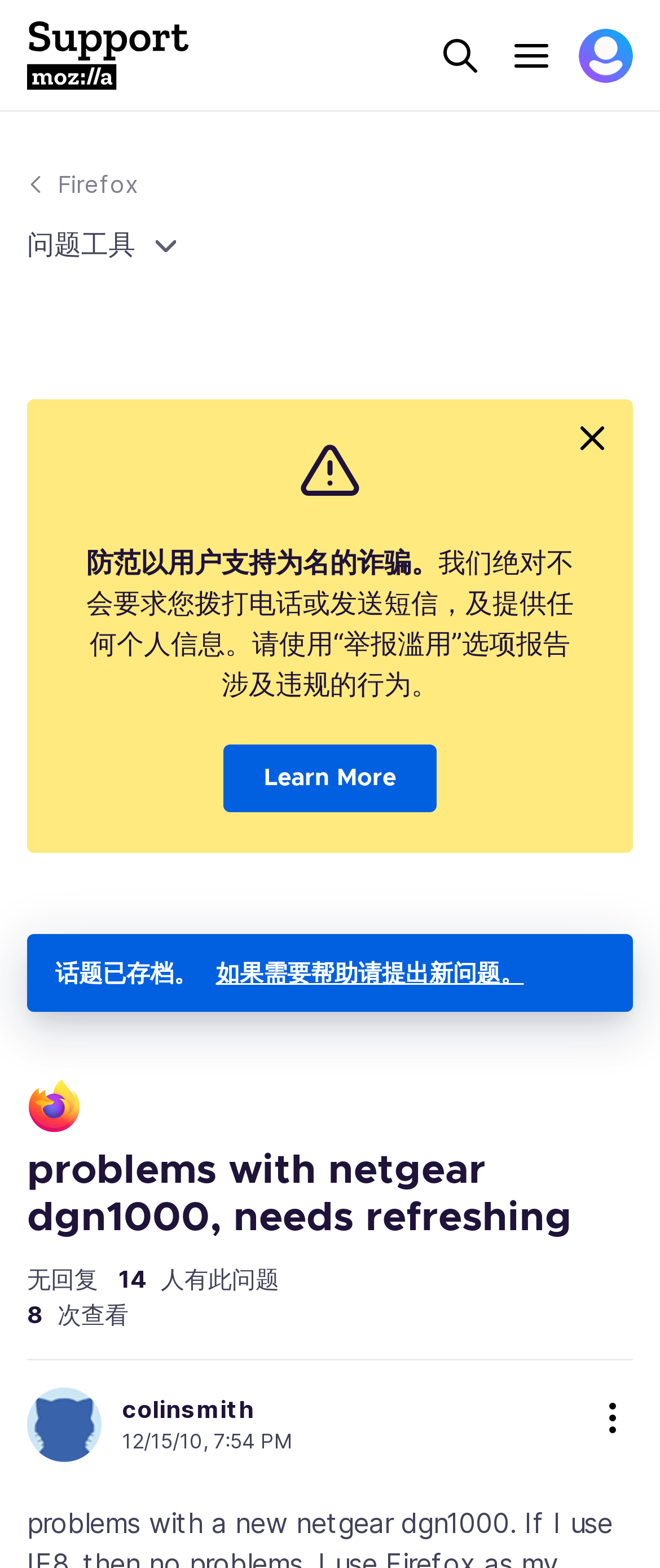Identify the bounding box coordinates of the area that should be clicked in order to complete the given instruction: "Click the Search button". The bounding box coordinates should be four float numbers between 0 and 1, i.e., [left, top, right, bottom].

[0.656, 0.018, 0.738, 0.052]